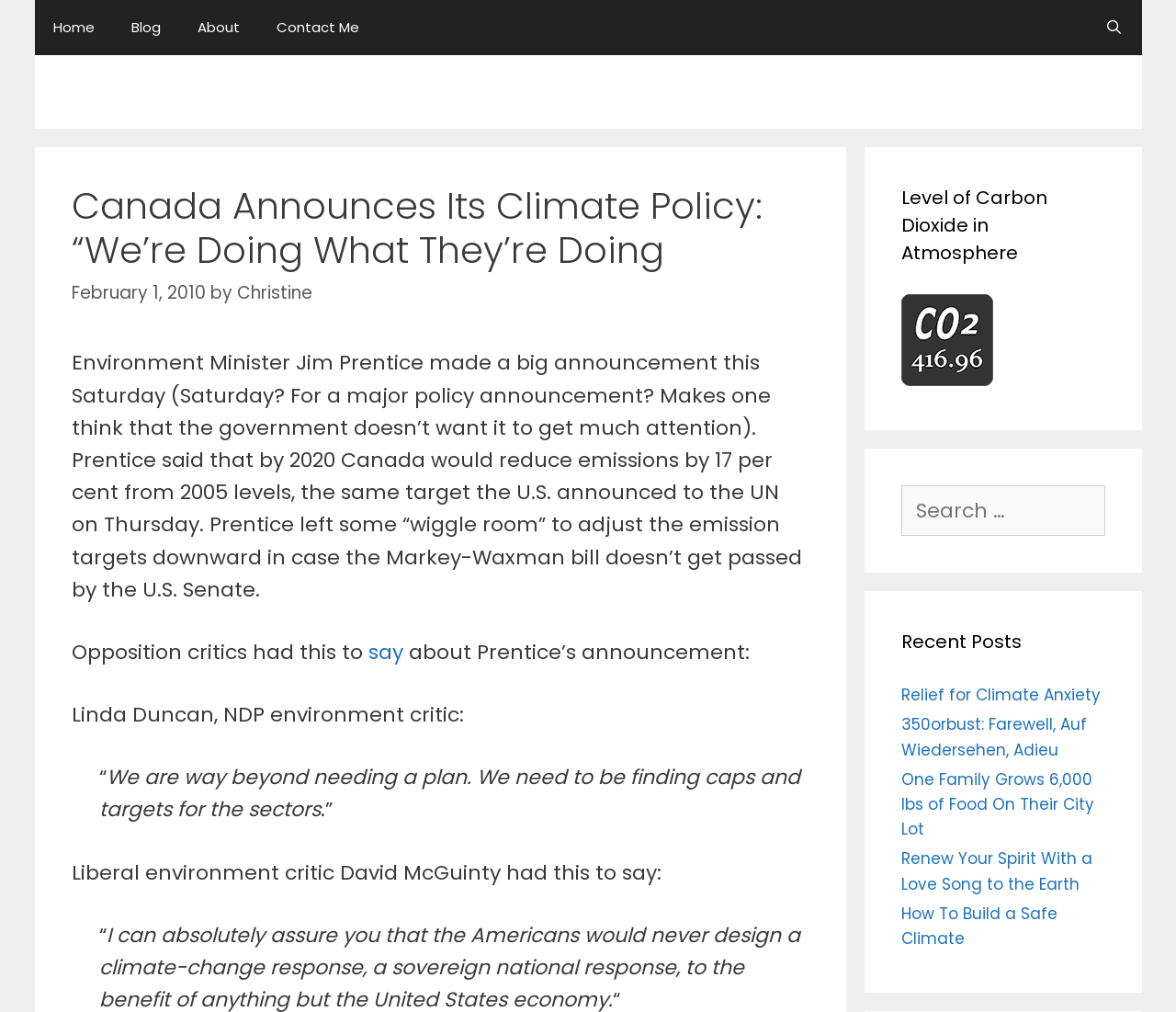Indicate the bounding box coordinates of the element that needs to be clicked to satisfy the following instruction: "Click on the 'Home' link". The coordinates should be four float numbers between 0 and 1, i.e., [left, top, right, bottom].

[0.029, 0.0, 0.096, 0.054]